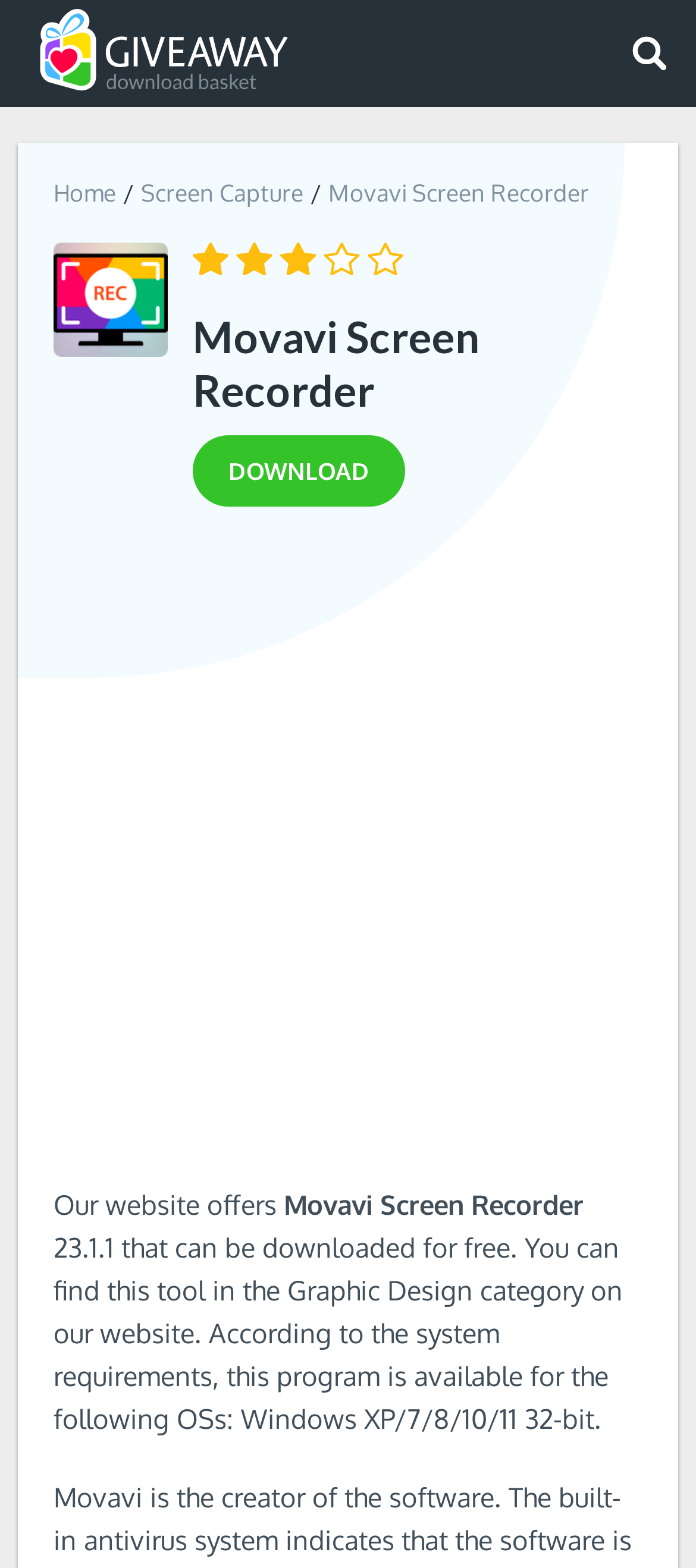Using the information in the image, give a comprehensive answer to the question: 
What is the name of the software featured on this webpage?

I determined the answer by looking at the StaticText element with the text 'Movavi Screen Recorder' which appears multiple times on the webpage, indicating that it is the main topic of the webpage.